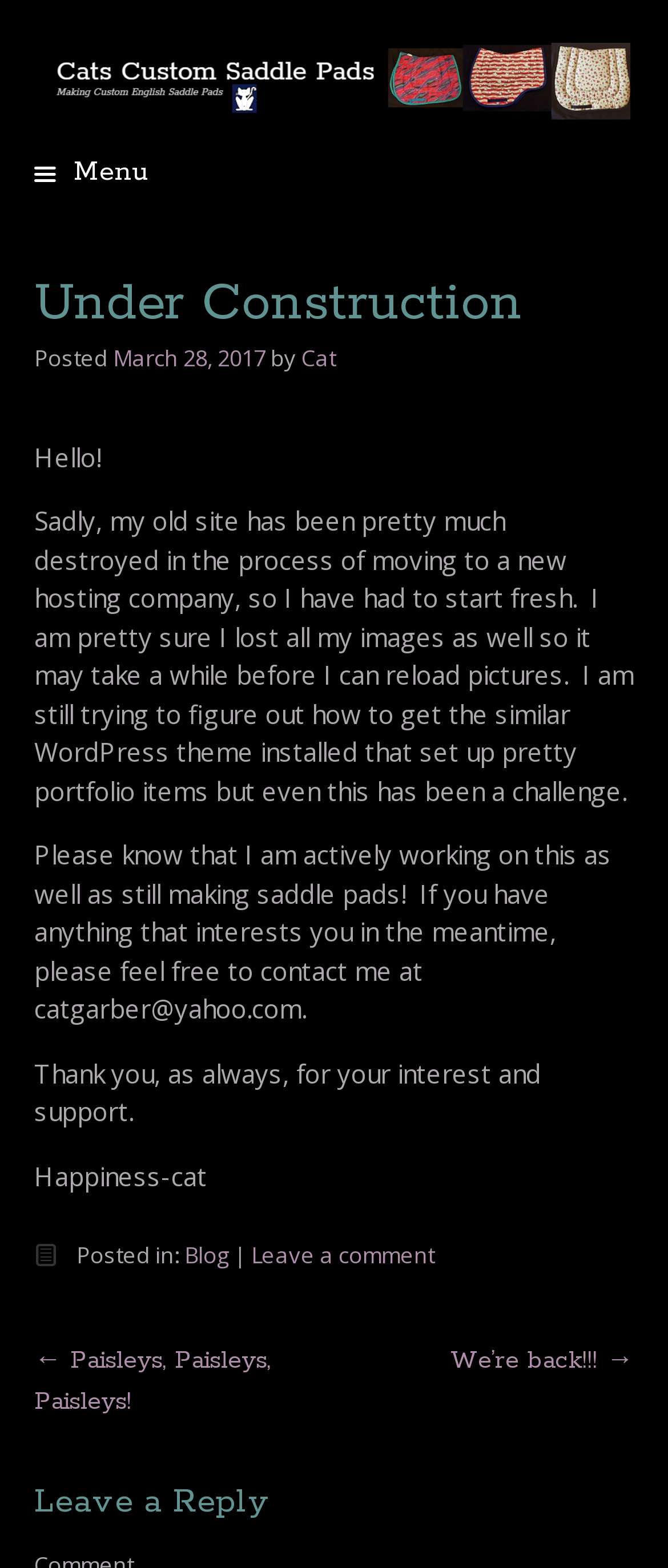Answer the question using only one word or a concise phrase: Who is the author of the latest article?

Cat